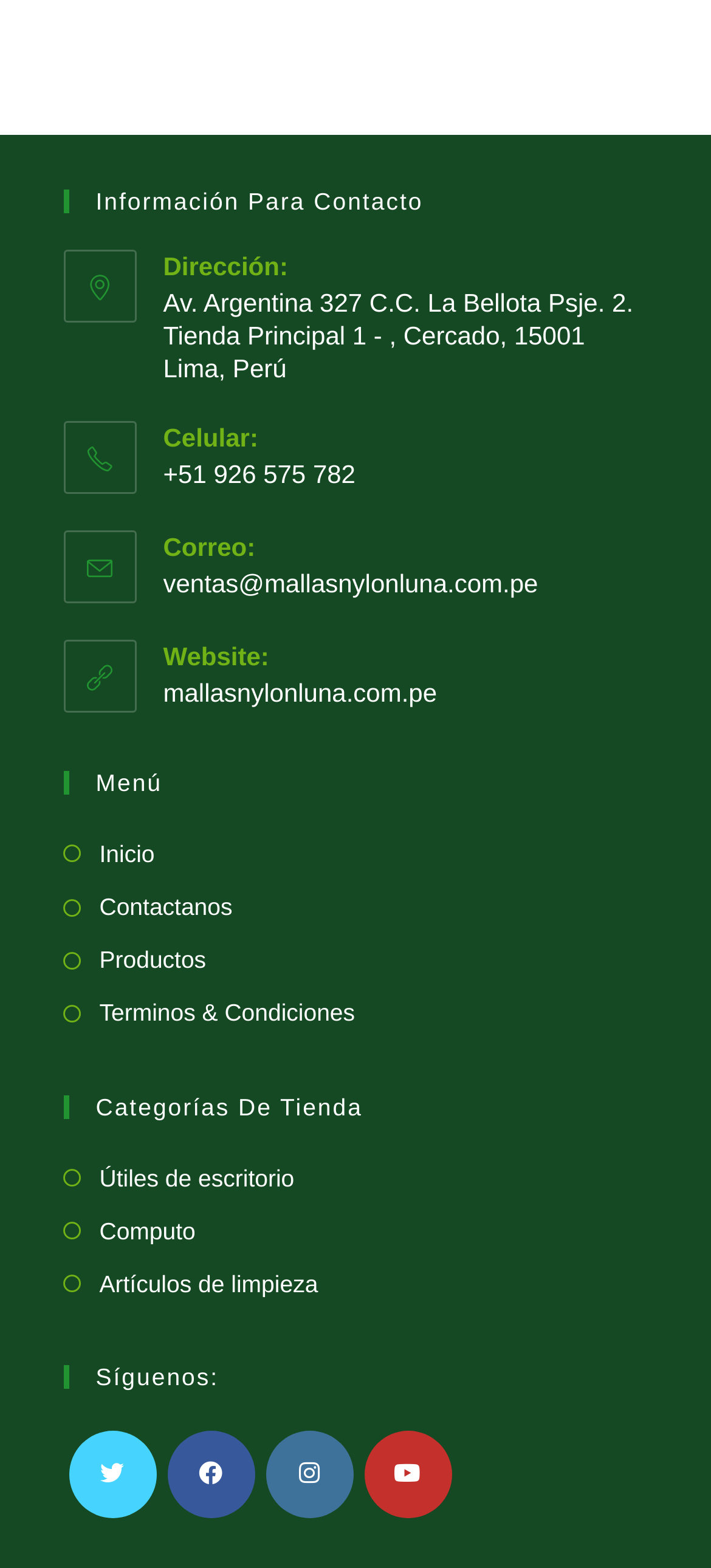What social media platforms does the store have? Based on the image, give a response in one word or a short phrase.

Twitter, Facebook, Instagram, Youtube